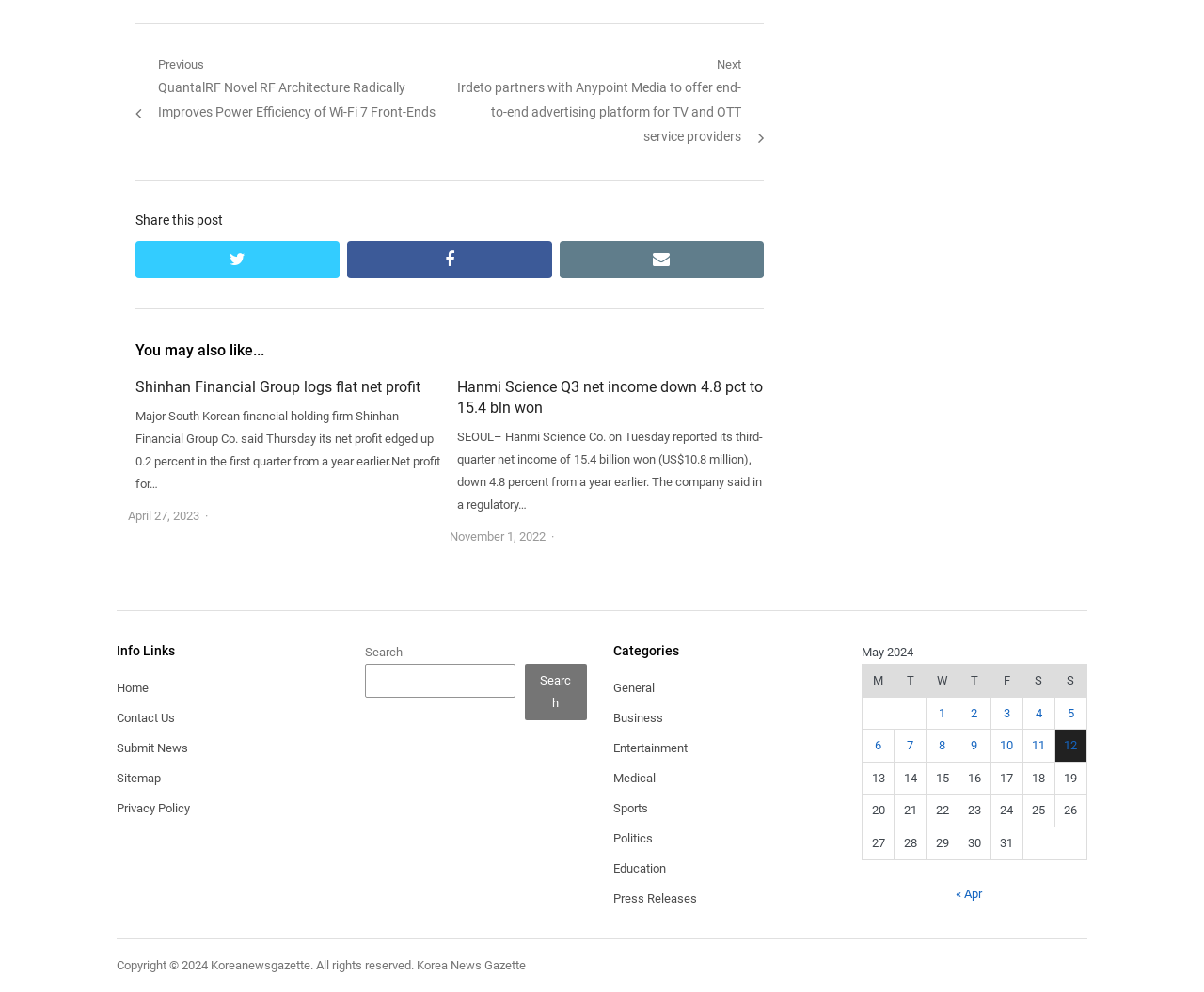Determine the bounding box for the UI element as described: "parent_node: Search name="s"". The coordinates should be represented as four float numbers between 0 and 1, formatted as [left, top, right, bottom].

[0.303, 0.669, 0.428, 0.704]